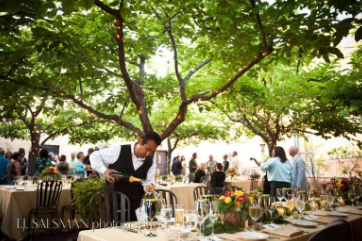What is the color of the waiter's shirt?
Please give a detailed and elaborate explanation in response to the question.

The waiter is dressed in a formal white shirt and black vest, as seen in the image.